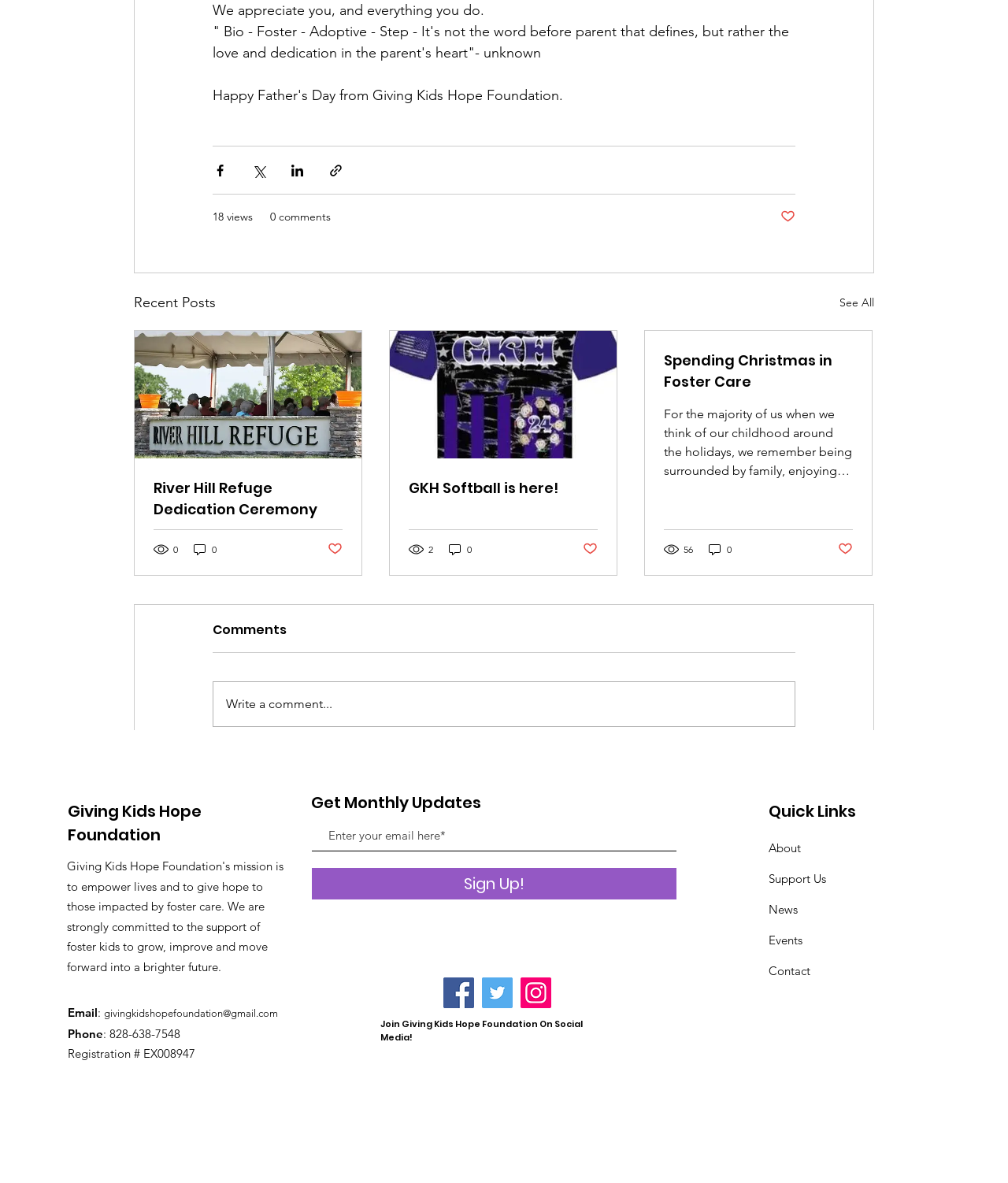Can you find the bounding box coordinates for the UI element given this description: "aria-label="Facebook Social Icon""? Provide the coordinates as four float numbers between 0 and 1: [left, top, right, bottom].

[0.44, 0.972, 0.471, 0.998]